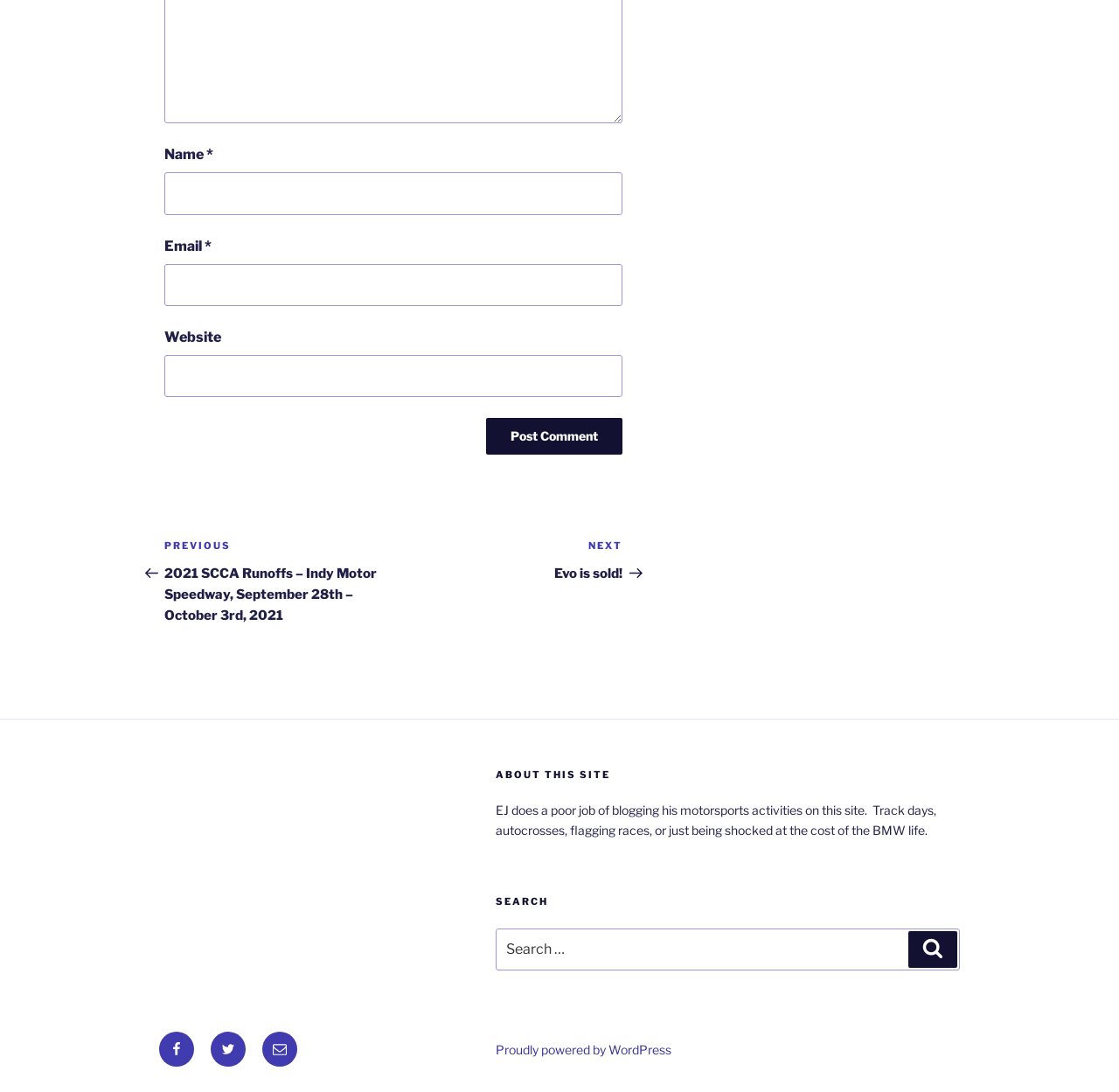Given the description name="submit" value="Post Comment", predict the bounding box coordinates of the UI element. Ensure the coordinates are in the format (top-left x, top-left y, bottom-right x, bottom-right y) and all values are between 0 and 1.

[0.435, 0.383, 0.556, 0.417]